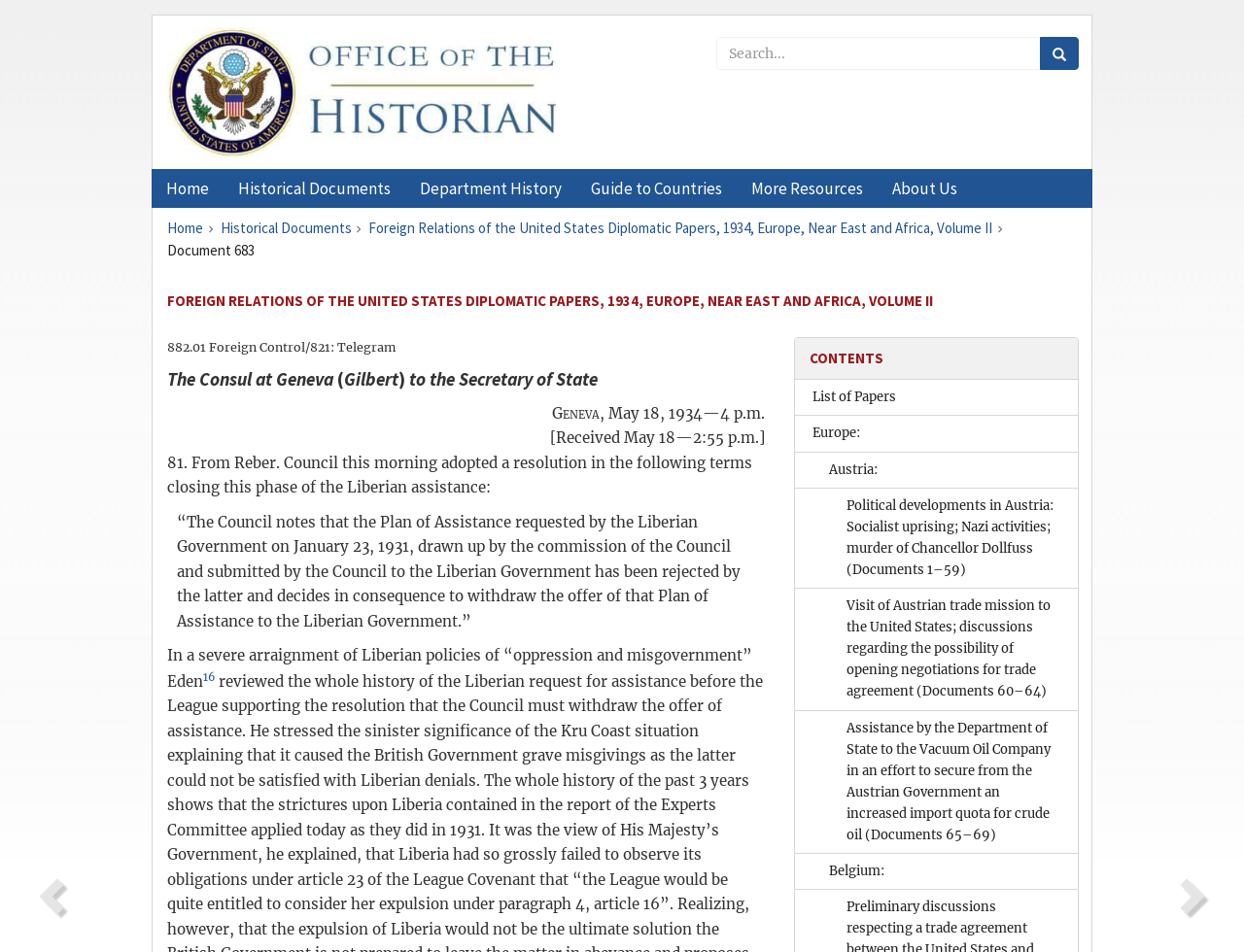Please locate the bounding box coordinates for the element that should be clicked to achieve the following instruction: "Go to the Office of the Historian homepage". Ensure the coordinates are given as four float numbers between 0 and 1, i.e., [left, top, right, bottom].

[0.134, 0.029, 0.552, 0.166]